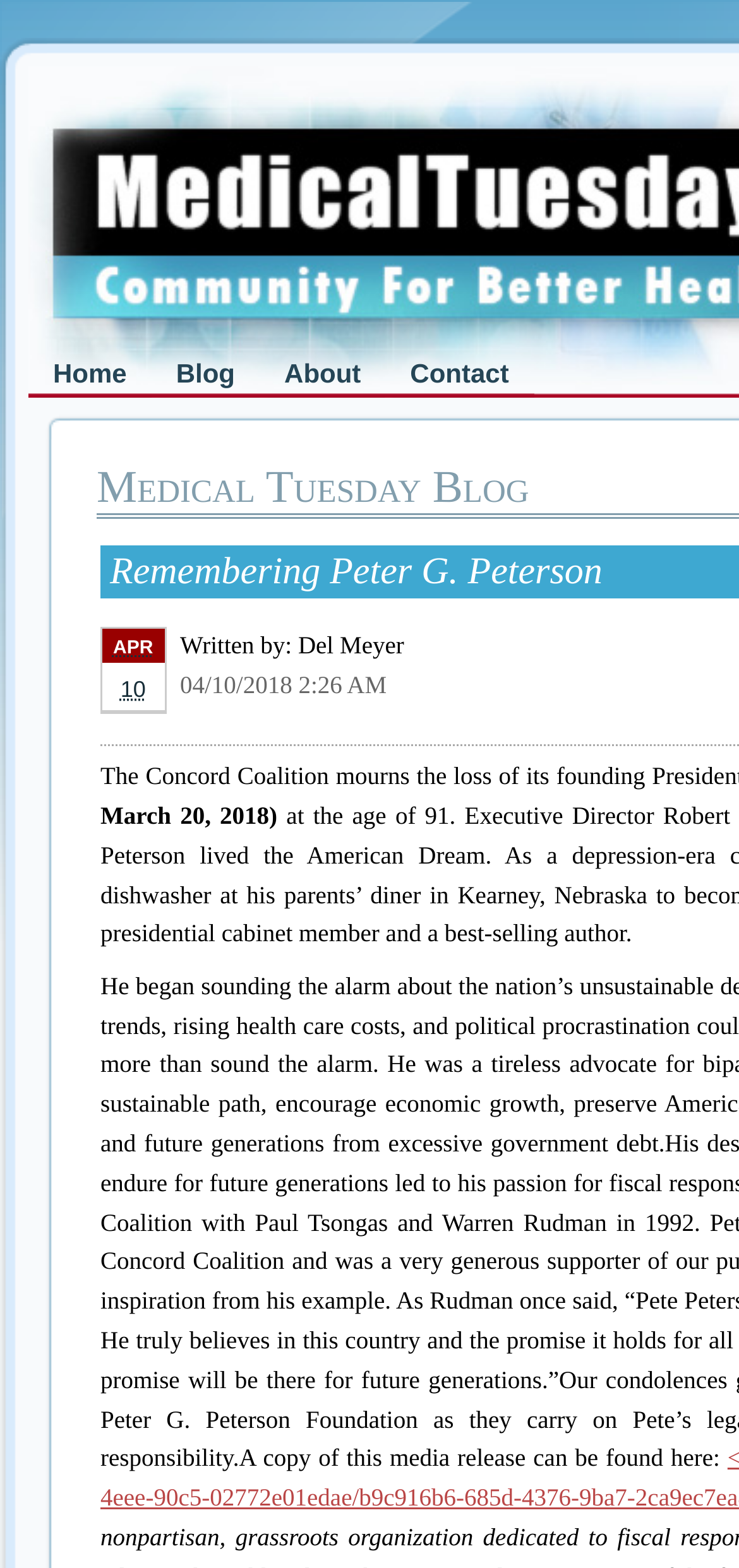Given the element description "About", identify the bounding box of the corresponding UI element.

[0.351, 0.222, 0.522, 0.254]